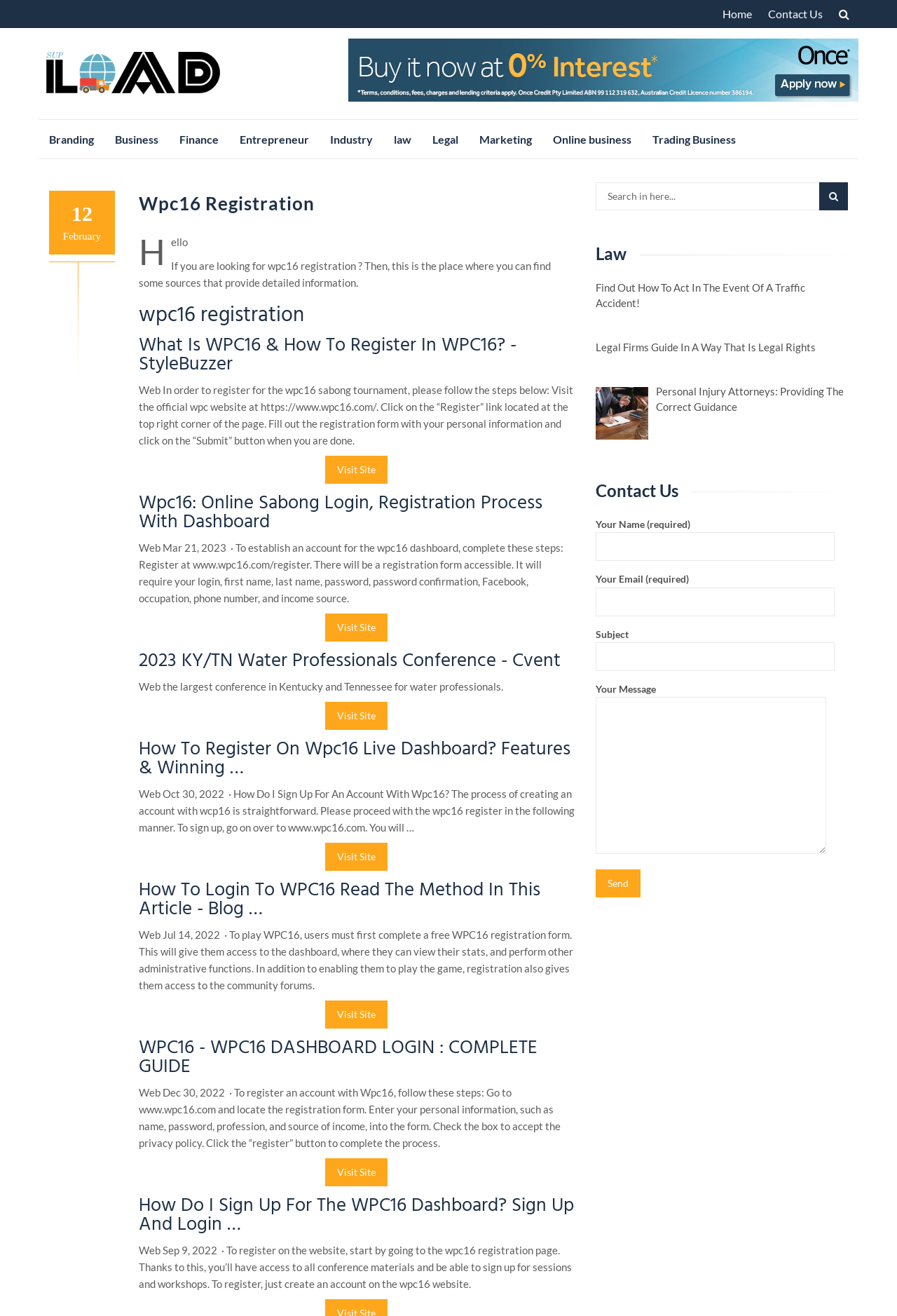Identify the bounding box coordinates for the UI element described as follows: parent_node: Search for: title="Search". Use the format (top-left x, top-left y, bottom-right x, bottom-right y) and ensure all values are floating point numbers between 0 and 1.

[0.913, 0.139, 0.945, 0.16]